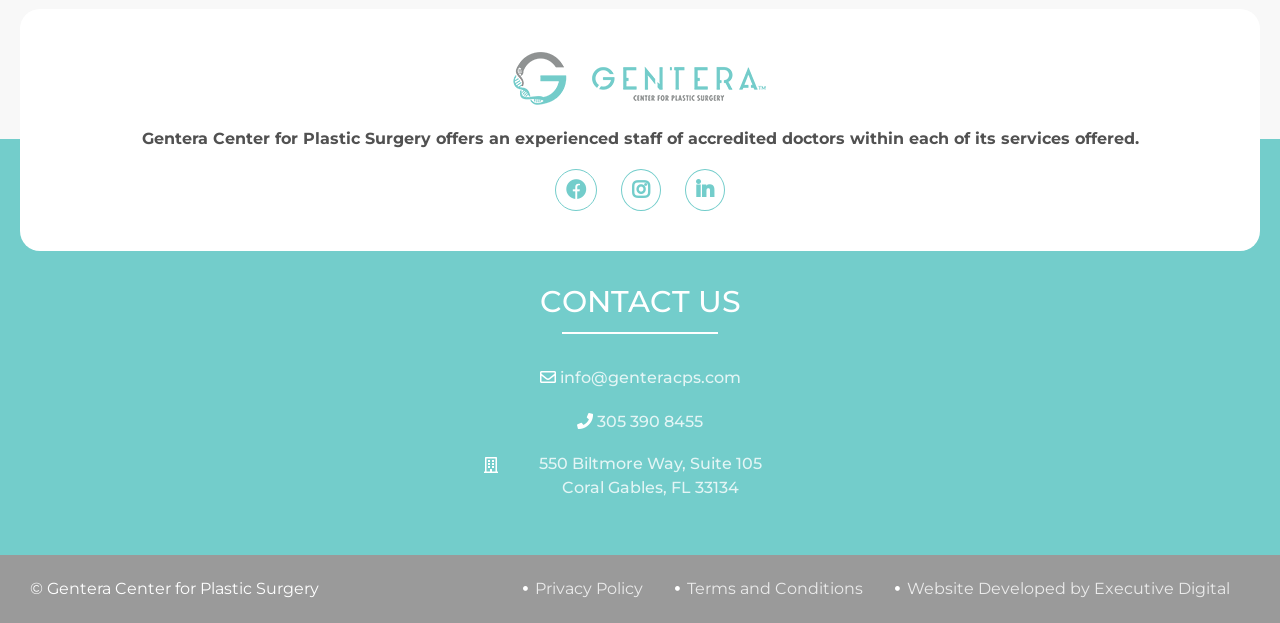Please provide a comprehensive response to the question below by analyzing the image: 
What is the name of the plastic surgery center?

The name of the plastic surgery center can be found in the StaticText element with the text 'Gentera Center for Plastic Surgery offers an experienced staff of accredited doctors within each of its services offered.'